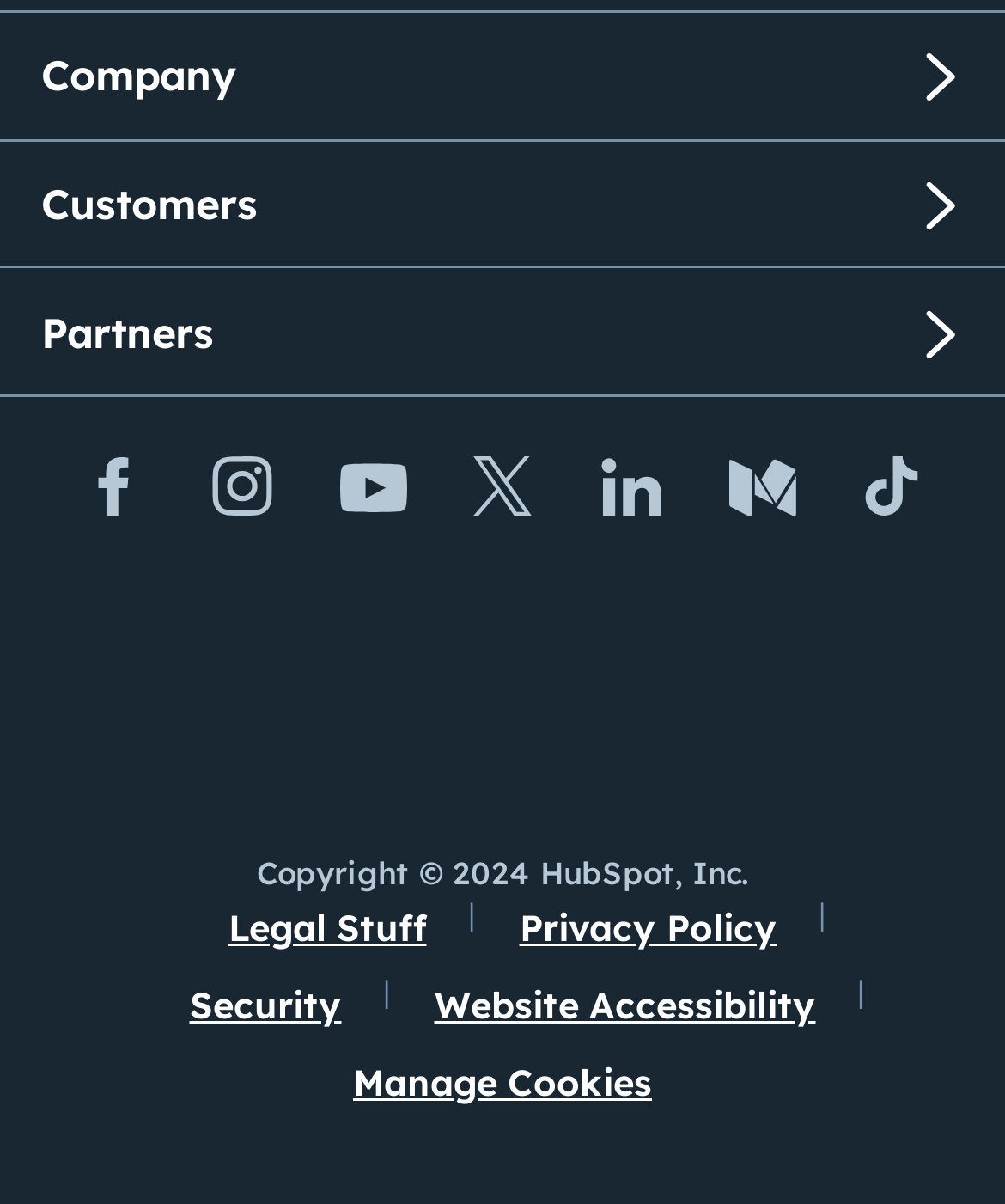Please provide the bounding box coordinates for the element that needs to be clicked to perform the instruction: "Get it on Google Play". The coordinates must consist of four float numbers between 0 and 1, formatted as [left, top, right, bottom].

[0.521, 0.517, 0.869, 0.613]